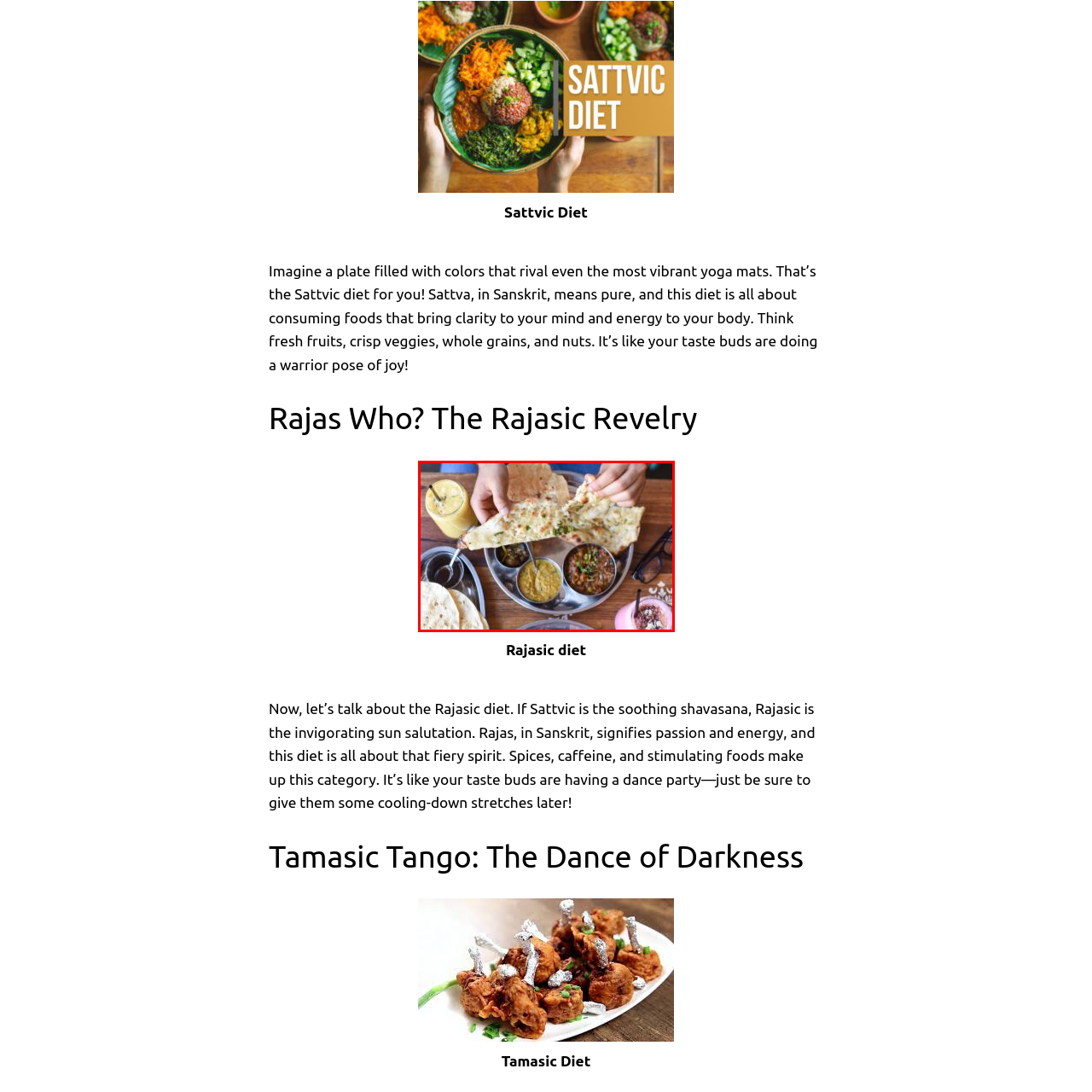Carefully examine the image inside the red box and generate a detailed caption for it.

The image showcases a vibrant and appetizing spread representing the Rajasic diet, characterized by its energetic and stimulating foods. In the foreground, a person is seen tearing a piece of freshly baked naan, adorned with herbs, ready to dip into a variety of flavorful accompaniments. The accompanying dishes include vibrant dals and curries, hinting at an explosion of spices and textures.

To the side, a refreshing beverage awaits, possibly a mango lassi, which adds a cooling element to the otherwise intense flavors of the meal. The setting conveys a warm and inviting atmosphere, perfect for enjoying a bountiful feast. This dietary style, inspired by the concept of Rajas in Sanskrit, emphasizes passionate and invigorating foods that fuel energy and creativity, making mealtime an exciting and joyous experience.